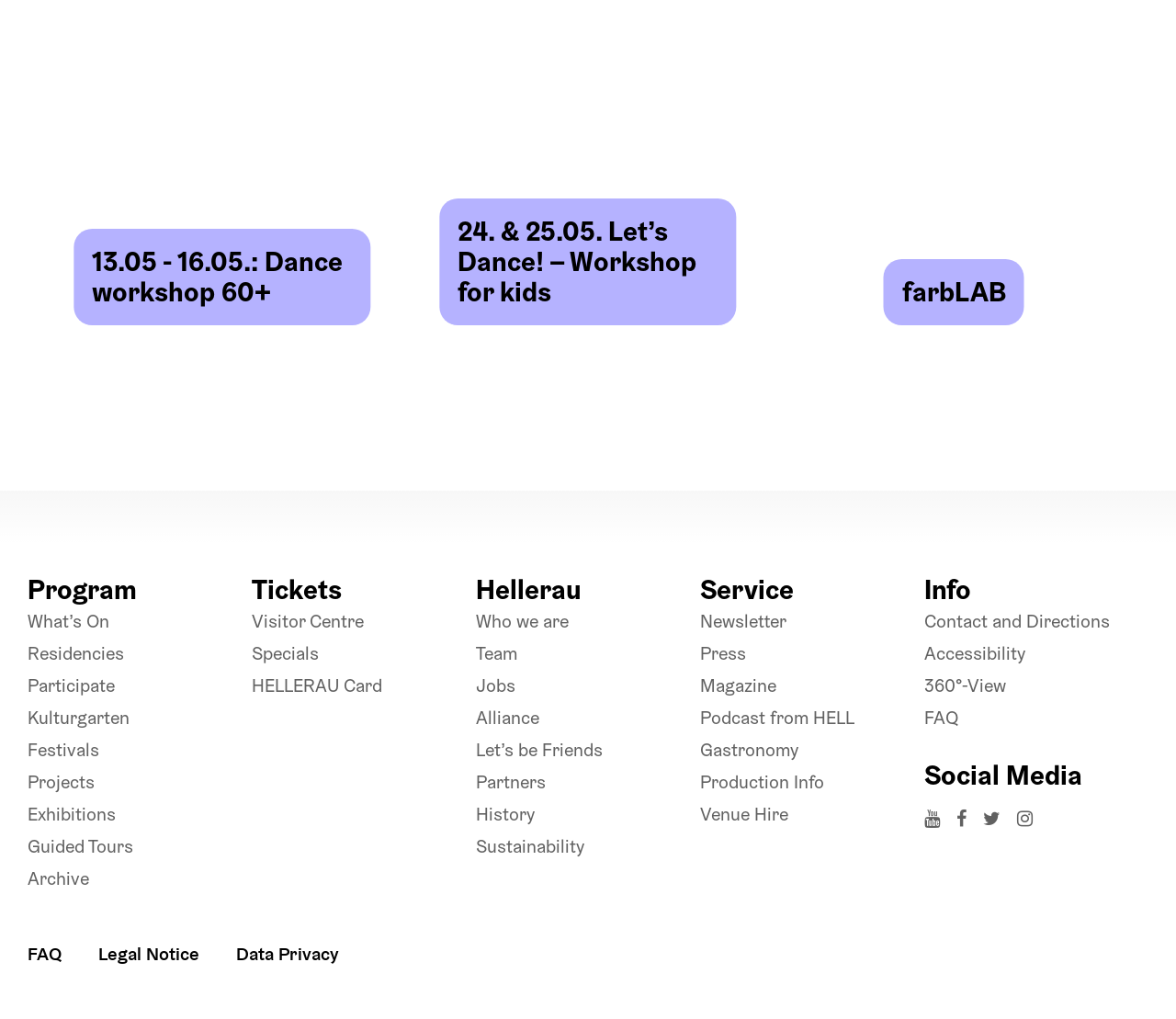Indicate the bounding box coordinates of the element that needs to be clicked to satisfy the following instruction: "Click on the 'Program' link". The coordinates should be four float numbers between 0 and 1, i.e., [left, top, right, bottom].

[0.023, 0.594, 0.116, 0.629]